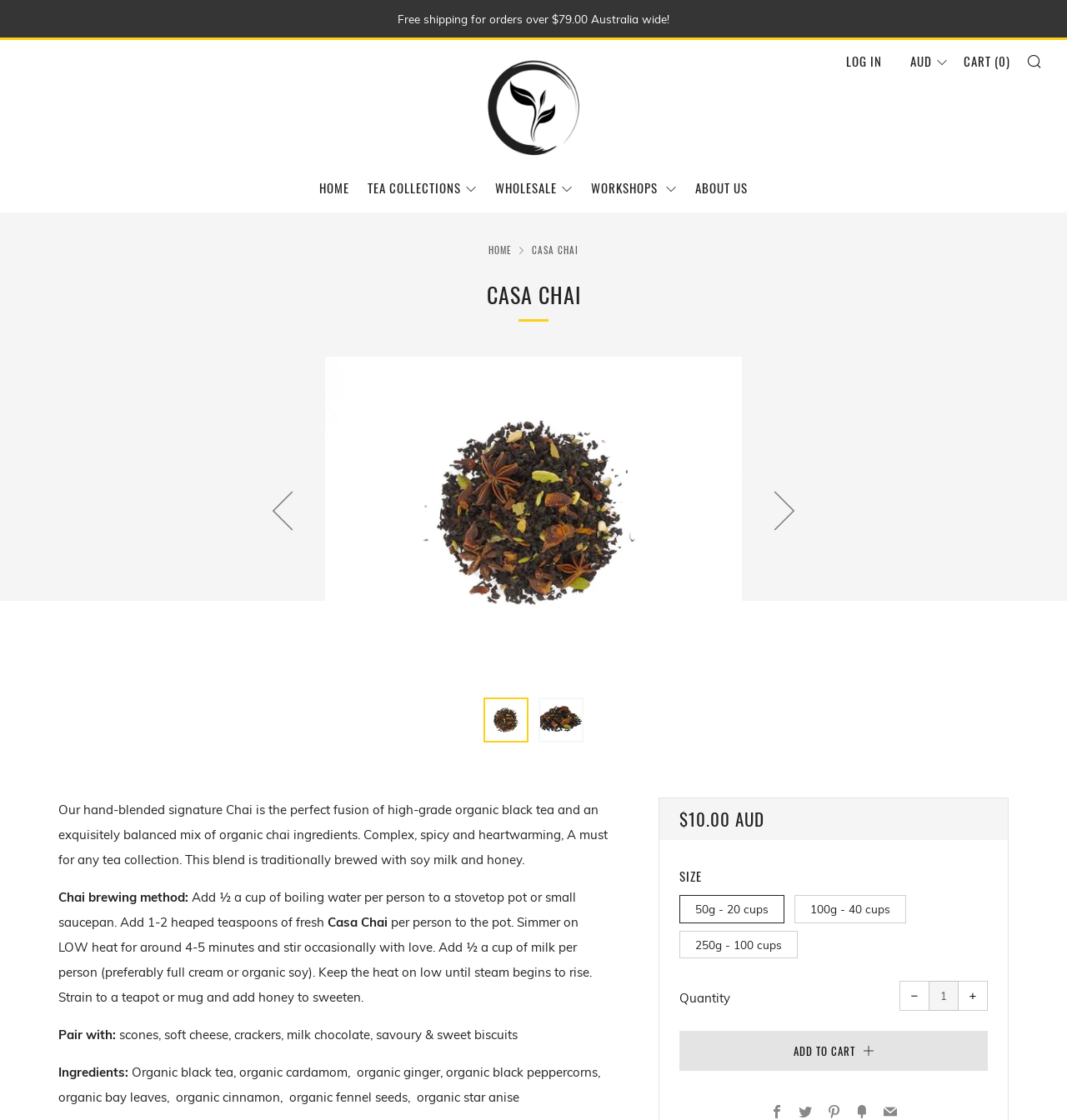Carefully observe the image and respond to the question with a detailed answer:
What is the recommended pairing for Casa Chai?

I found the recommended pairing by reading the static text that starts with 'Pair with:' and lists the recommended pairings for Casa Chai.